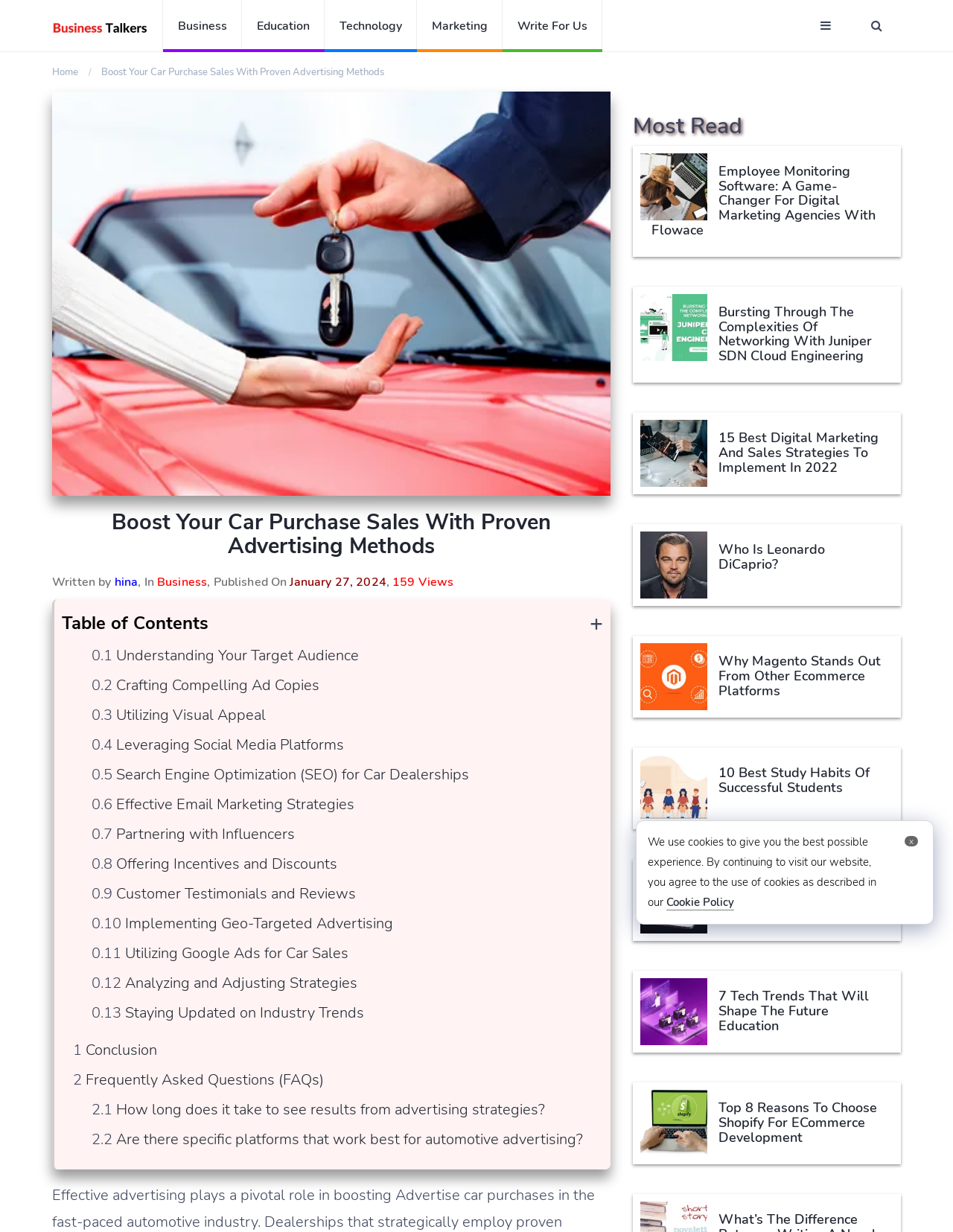Find the bounding box of the UI element described as follows: "Marketing".

[0.438, 0.0, 0.527, 0.042]